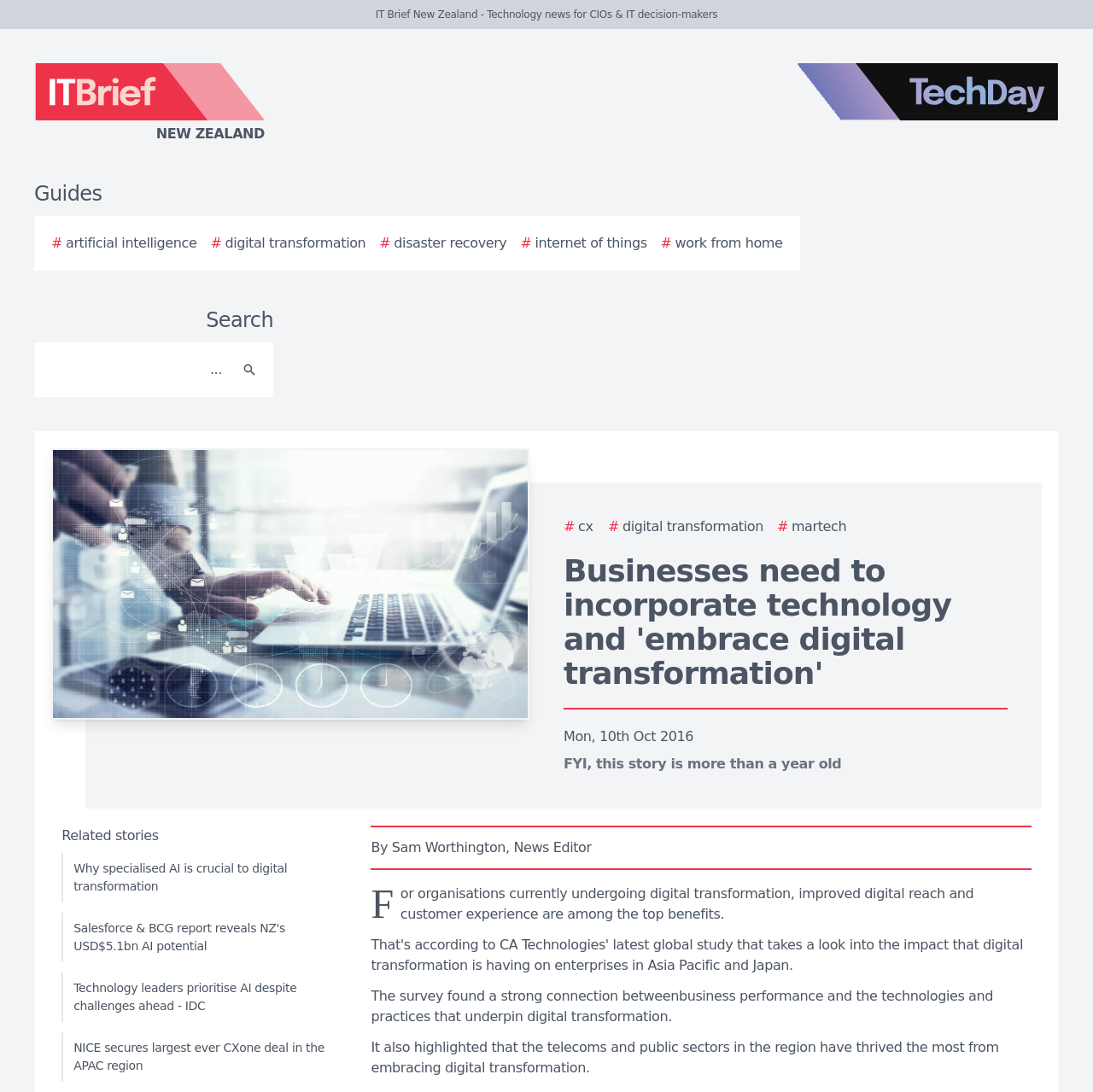Please identify the bounding box coordinates of the element's region that I should click in order to complete the following instruction: "Read the news by Sam Worthington". The bounding box coordinates consist of four float numbers between 0 and 1, i.e., [left, top, right, bottom].

[0.339, 0.767, 0.944, 0.786]